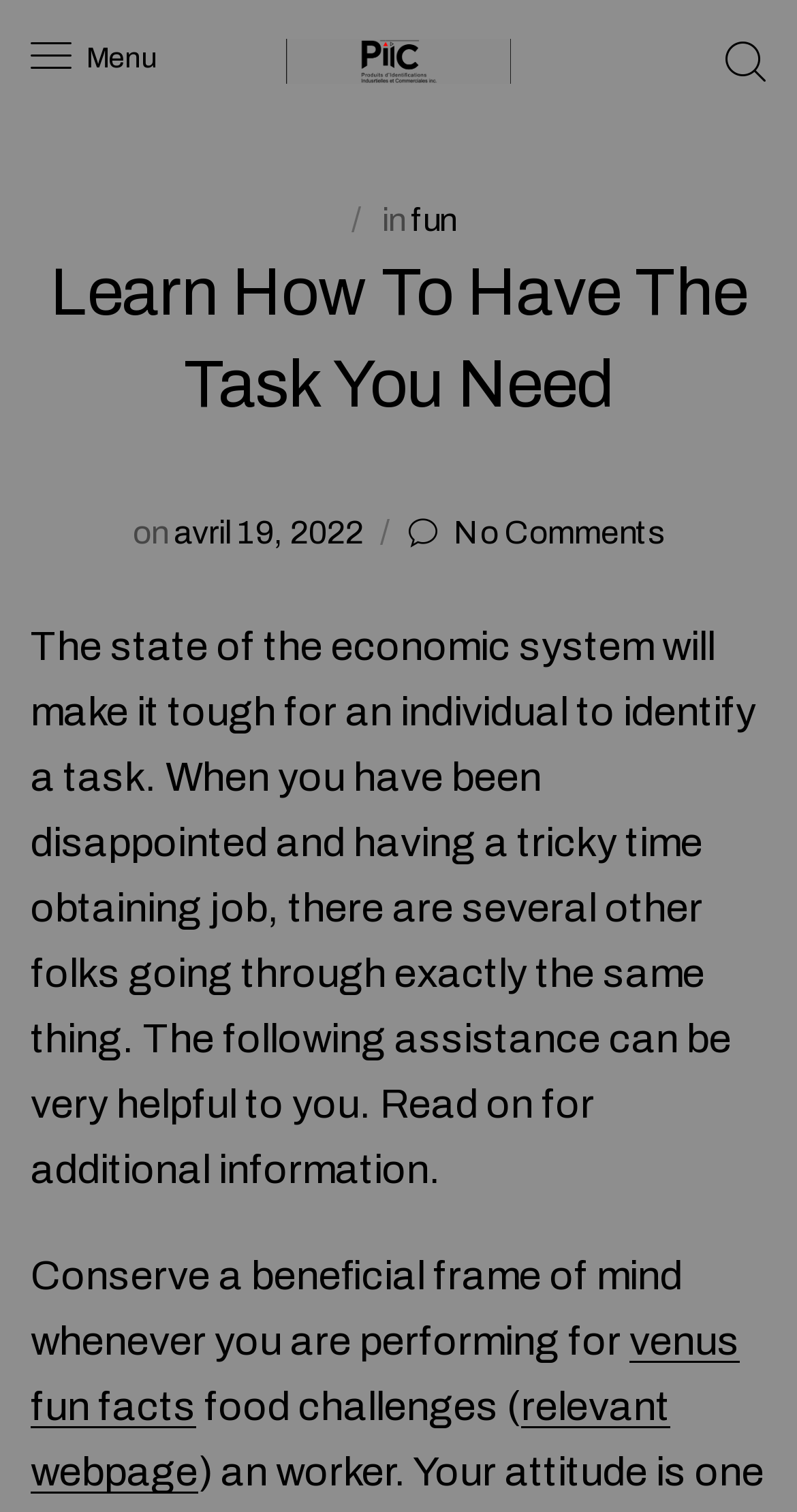What is the date of the article?
Using the image, provide a detailed and thorough answer to the question.

I found the date of the article by looking at the static text element with the bounding box coordinates [0.21, 0.34, 0.464, 0.363], which contains the text 'avril 19, 2022'.